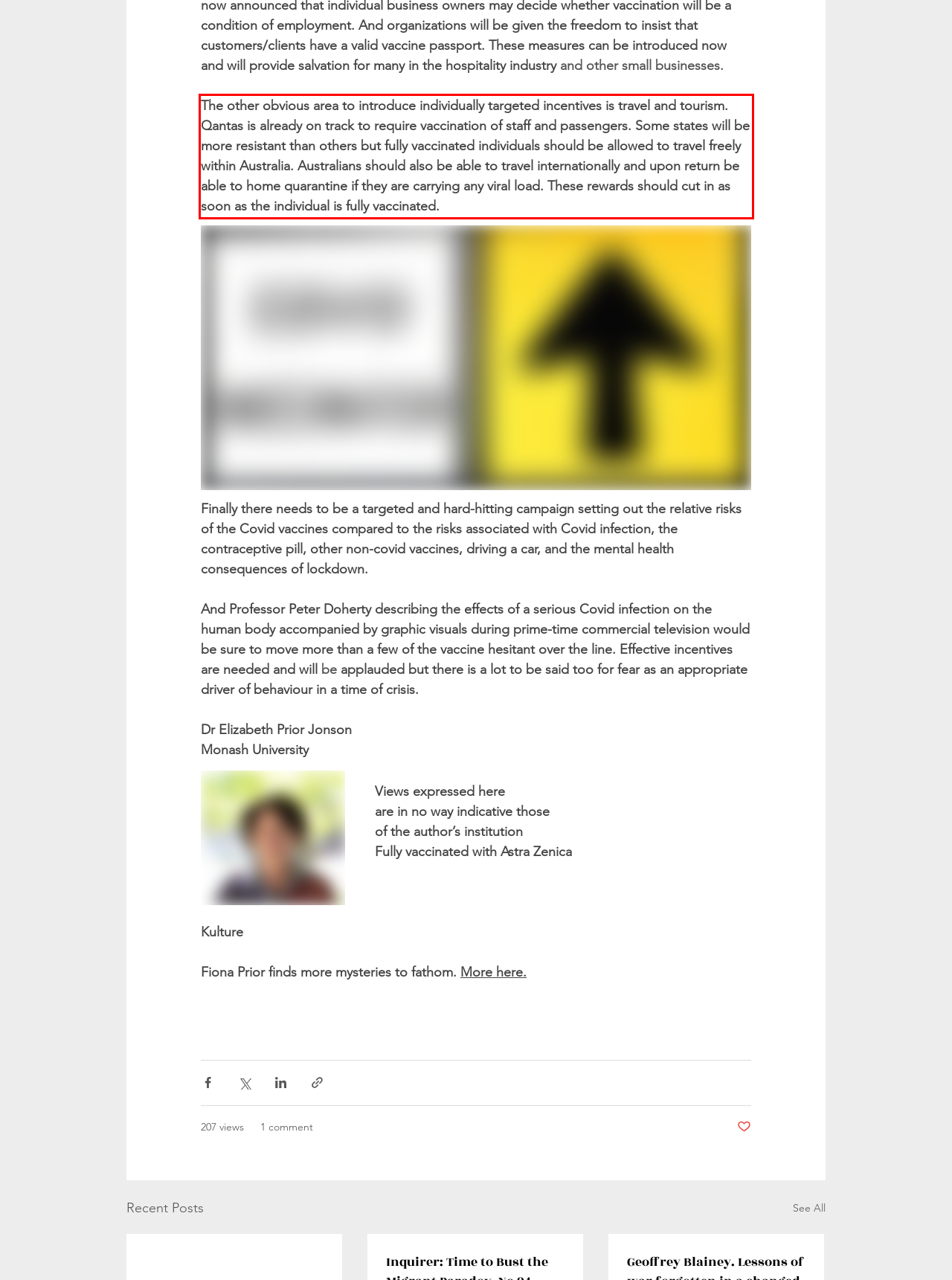Using the provided screenshot of a webpage, recognize and generate the text found within the red rectangle bounding box.

The other obvious area to introduce individually targeted incentives is travel and tourism. Qantas is already on track to require vaccination of staff and passengers. Some states will be more resistant than others but fully vaccinated individuals should be allowed to travel freely within Australia. Australians should also be able to travel internationally and upon return be able to home quarantine if they are carrying any viral load. These rewards should cut in as soon as the individual is fully vaccinated.